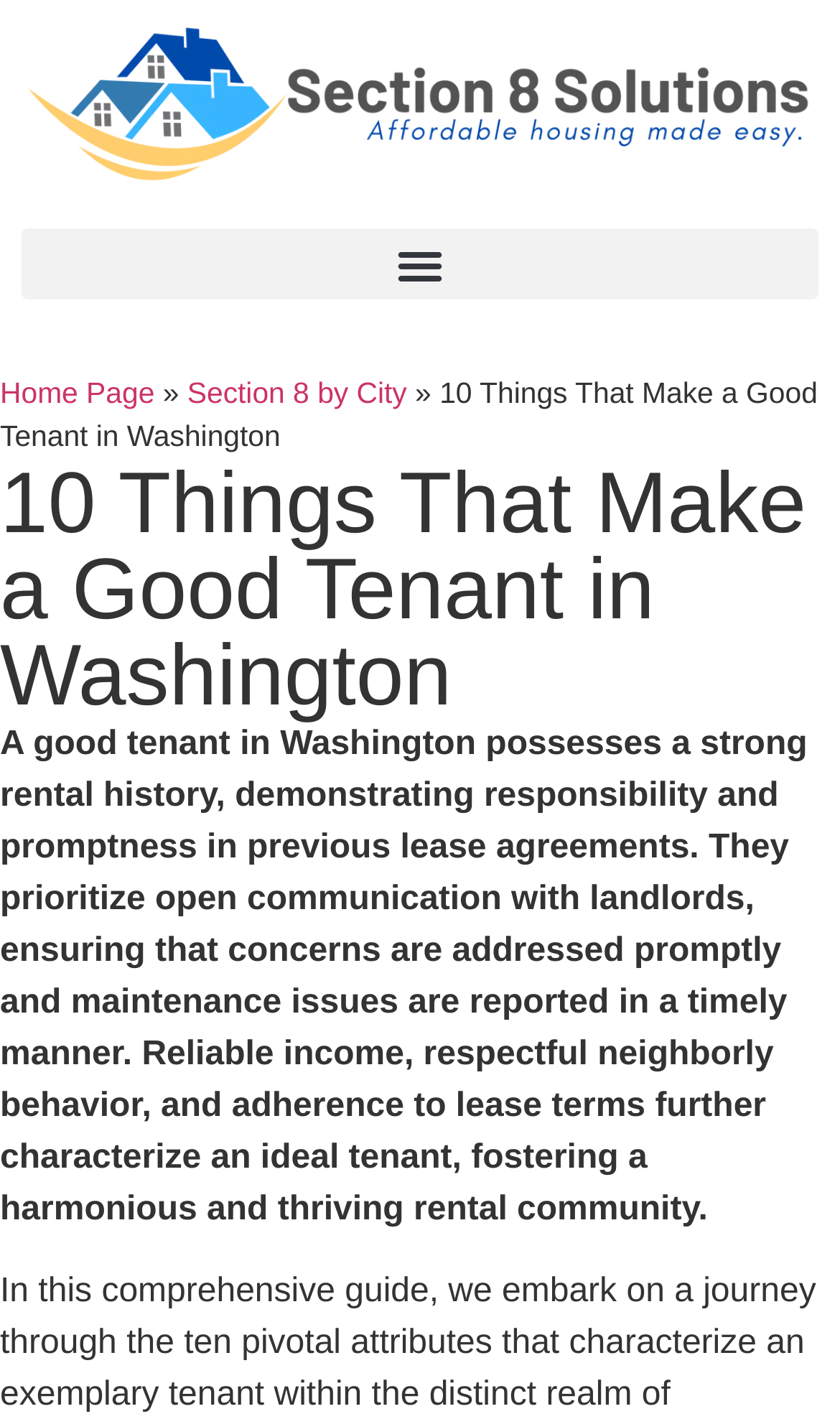Please determine the bounding box coordinates for the UI element described as: "Menu".

[0.026, 0.161, 0.974, 0.211]